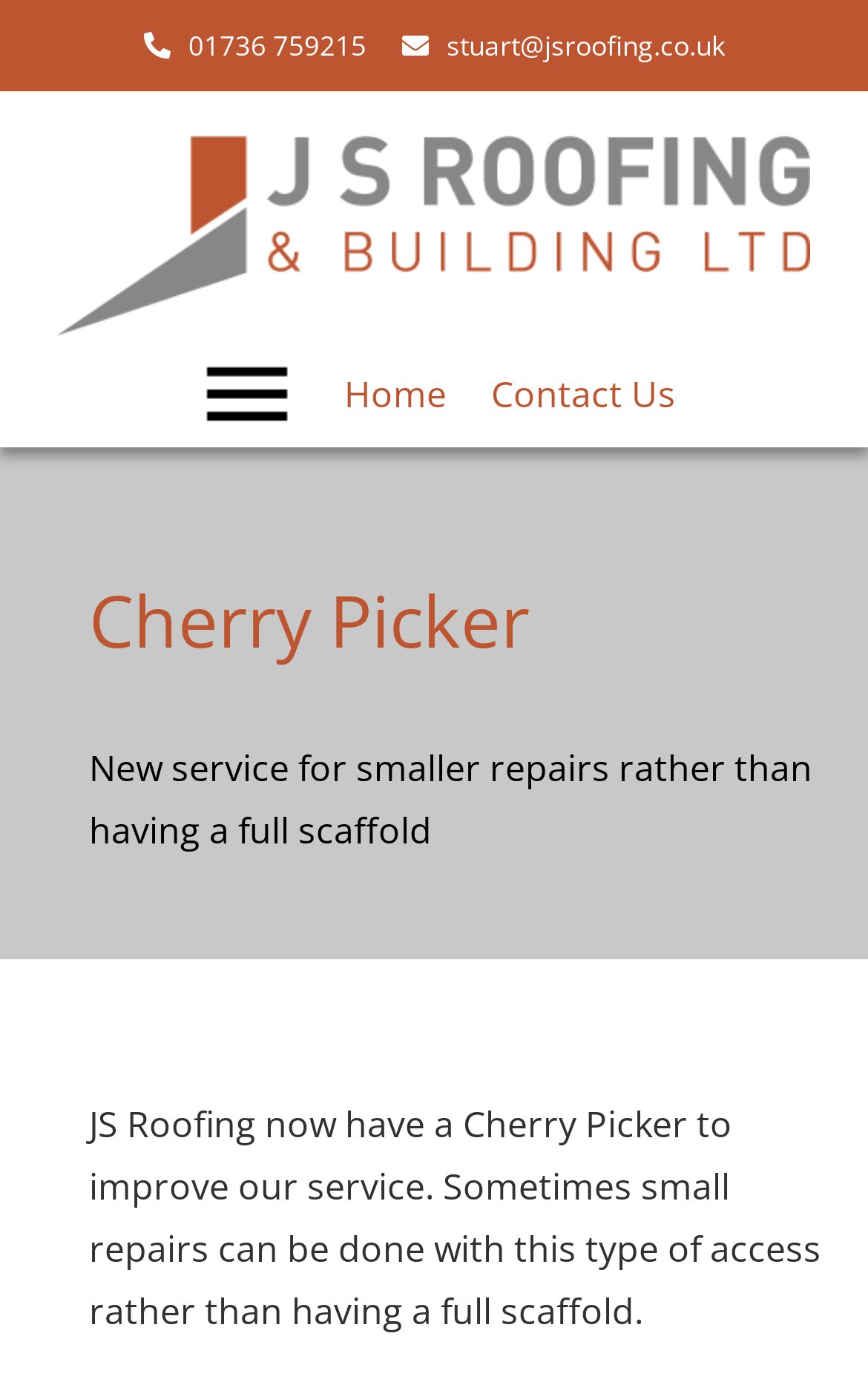What is the alternative to using a Cherry Picker?
Based on the image, give a concise answer in the form of a single word or short phrase.

Full scaffold